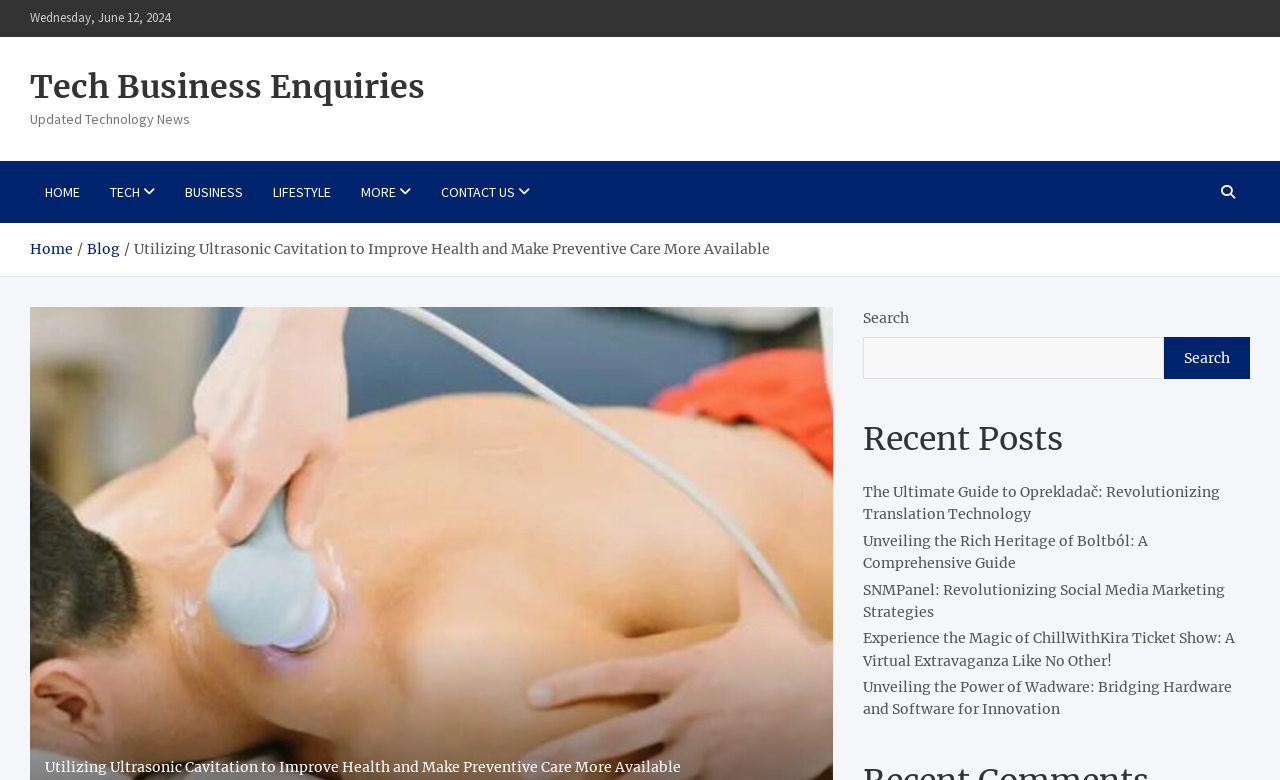Determine the bounding box coordinates of the clickable element to complete this instruction: "Learn about the services". Provide the coordinates in the format of four float numbers between 0 and 1, [left, top, right, bottom].

None